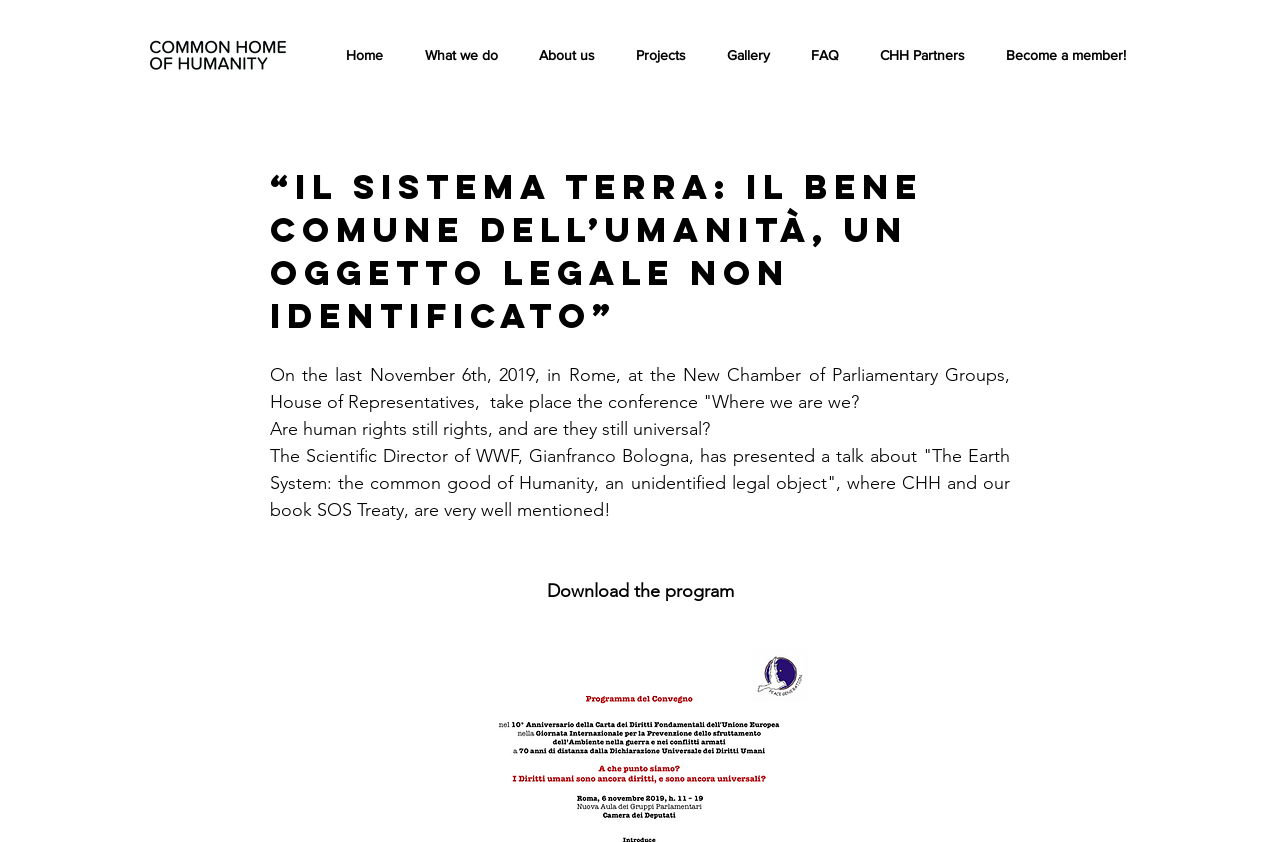Identify the bounding box for the element characterized by the following description: "Become a member!".

[0.77, 0.036, 0.895, 0.095]